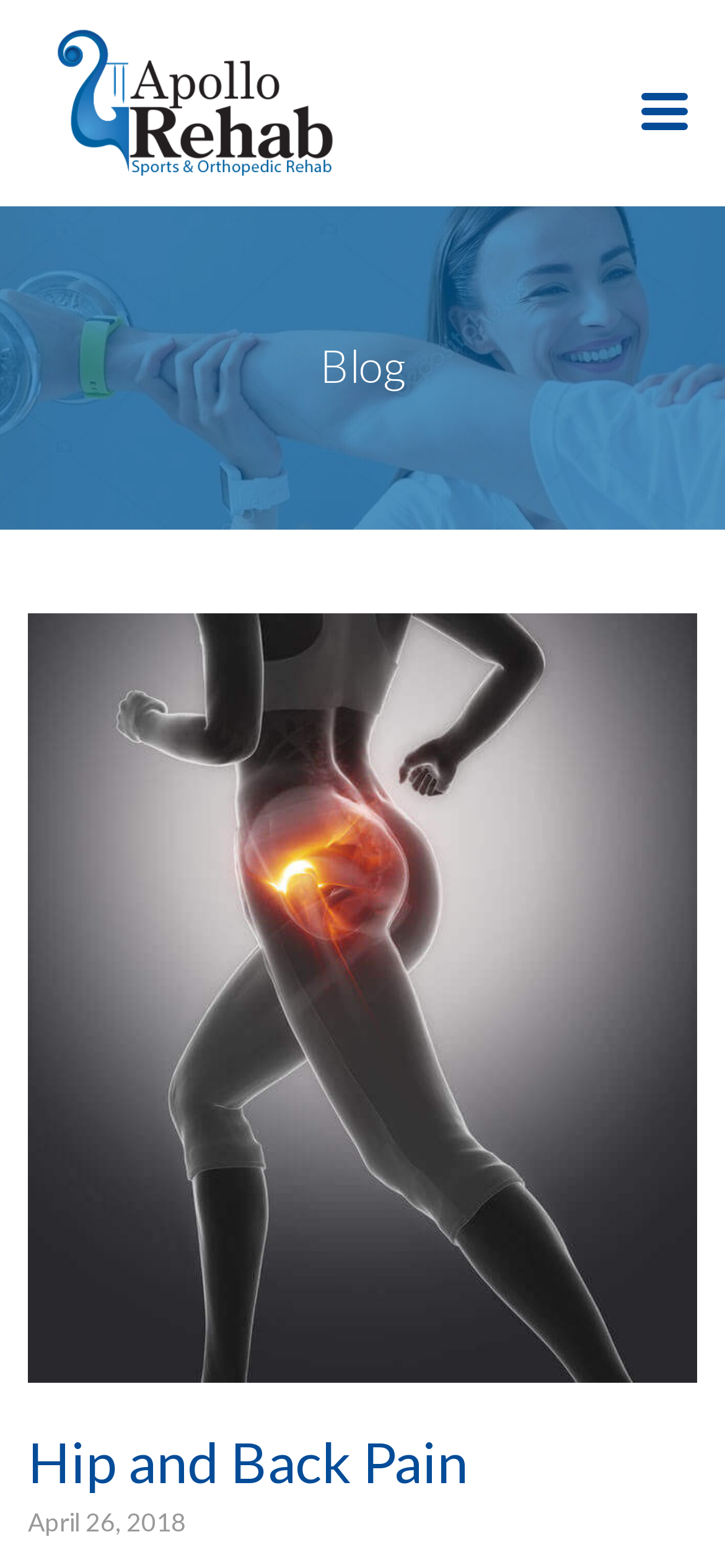Identify the bounding box for the described UI element: "alt="Logo"".

[0.077, 0.052, 0.462, 0.074]